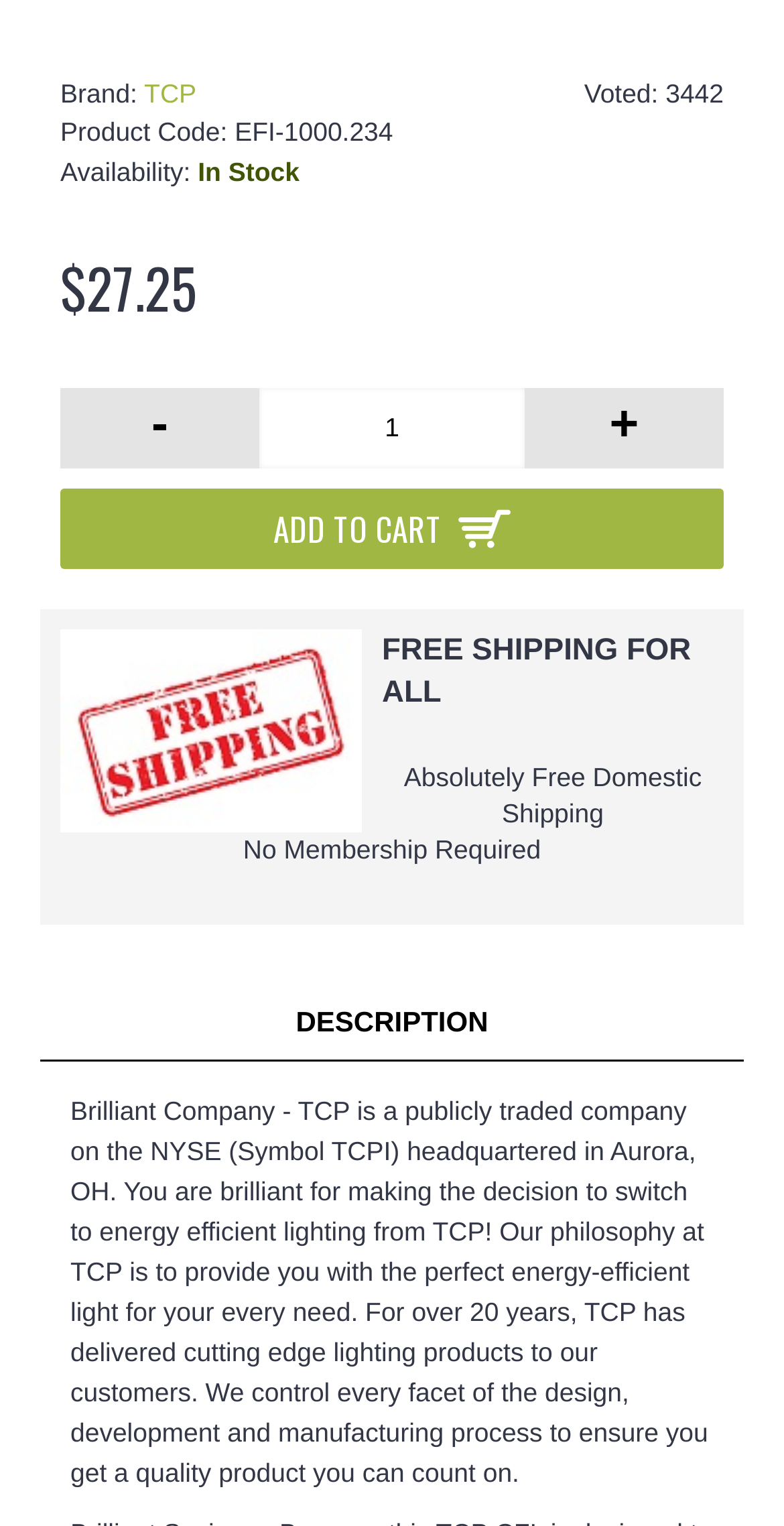Using the provided element description, identify the bounding box coordinates as (top-left x, top-left y, bottom-right x, bottom-right y). Ensure all values are between 0 and 1. Description: Add to Cart

[0.077, 0.32, 0.923, 0.373]